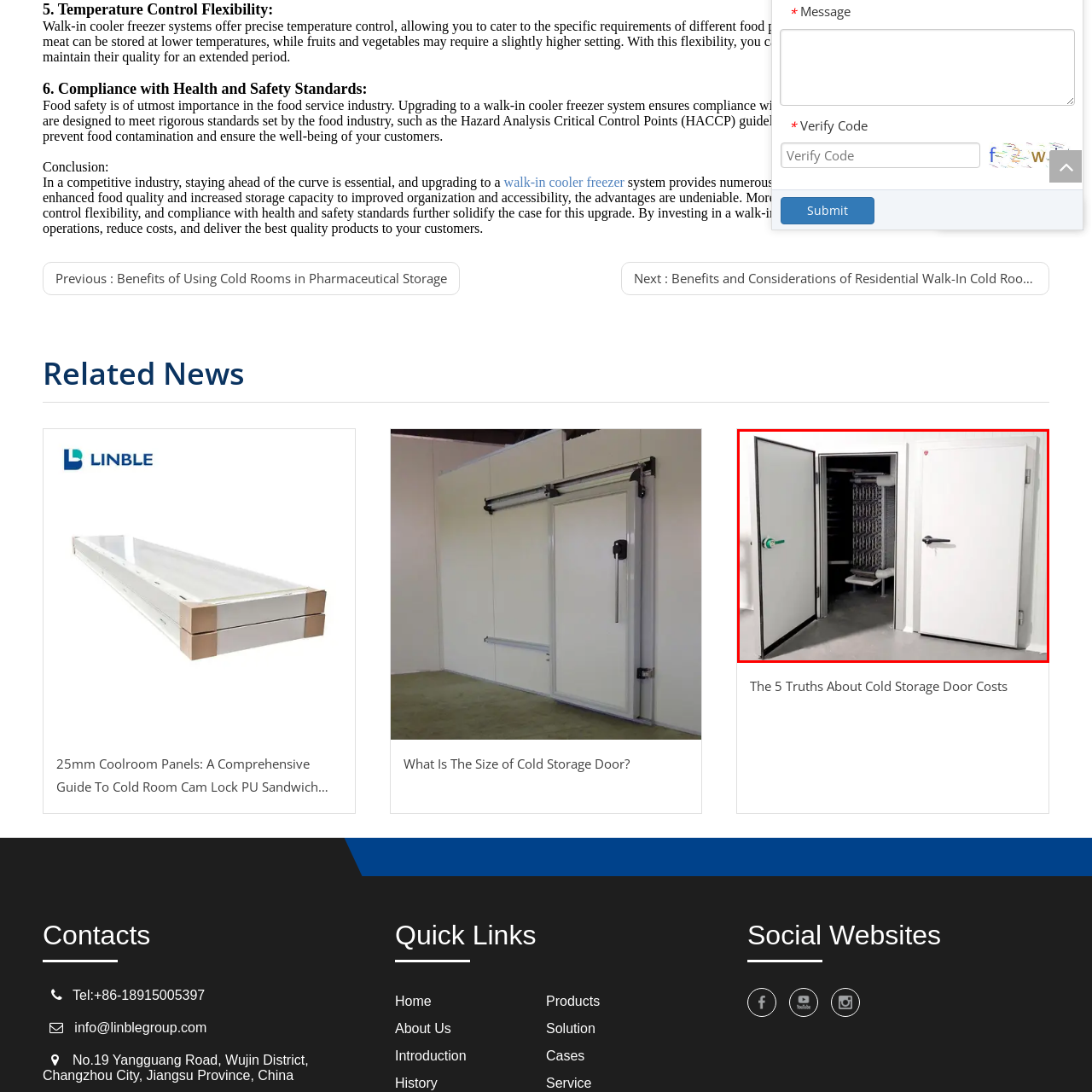What is the benefit of precise temperature control in the walk-in freezer?
Concentrate on the image bordered by the red bounding box and offer a comprehensive response based on the image details.

Precise temperature control in the walk-in freezer is essential for extending the shelf life of various products. By maintaining a consistent temperature, the walk-in freezer prevents the growth of bacteria and other microorganisms that can cause spoilage, ensuring that food items remain fresh for a longer period.